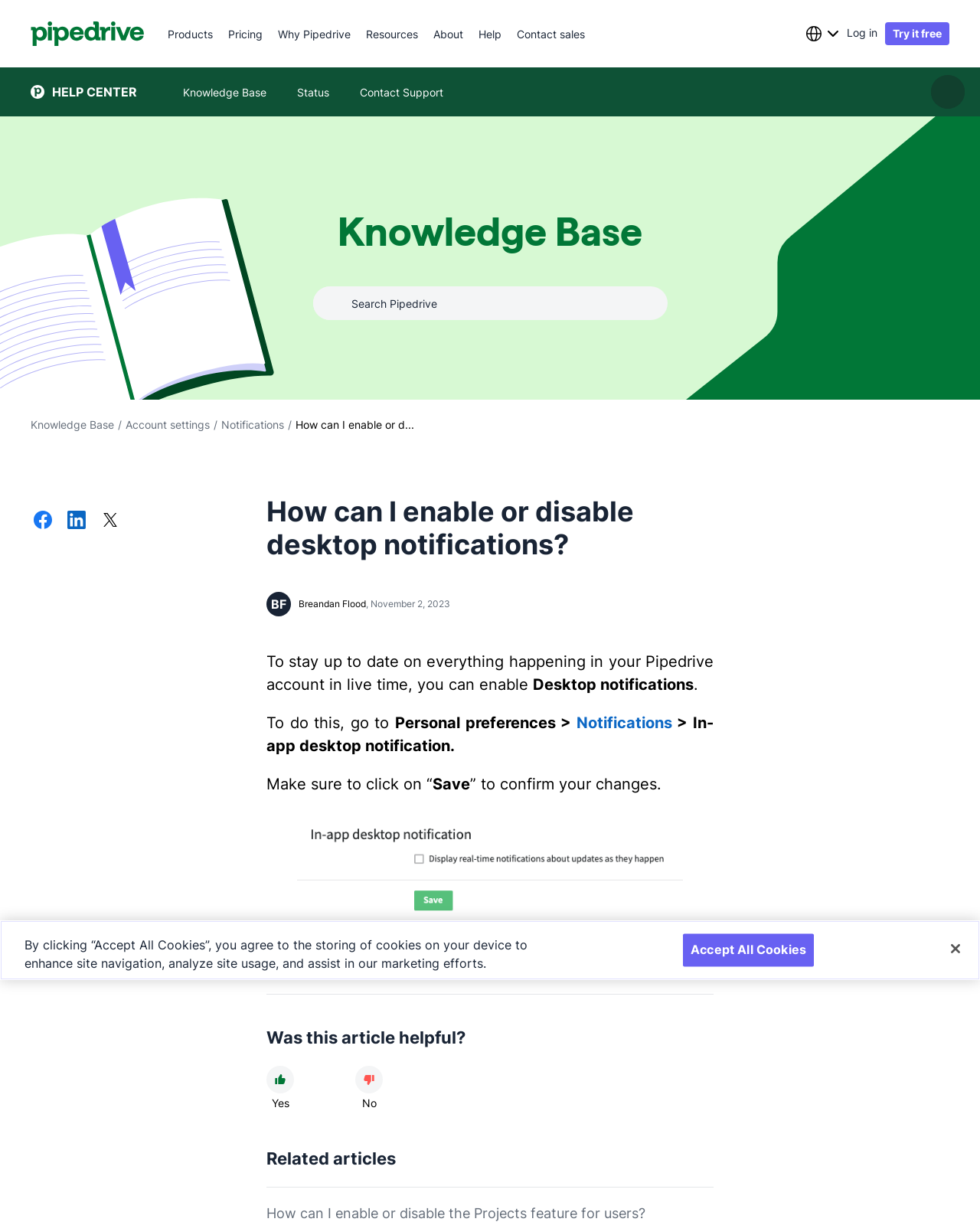Locate the bounding box coordinates of the element I should click to achieve the following instruction: "Explore 'The Stan Lee Story XXL'".

None